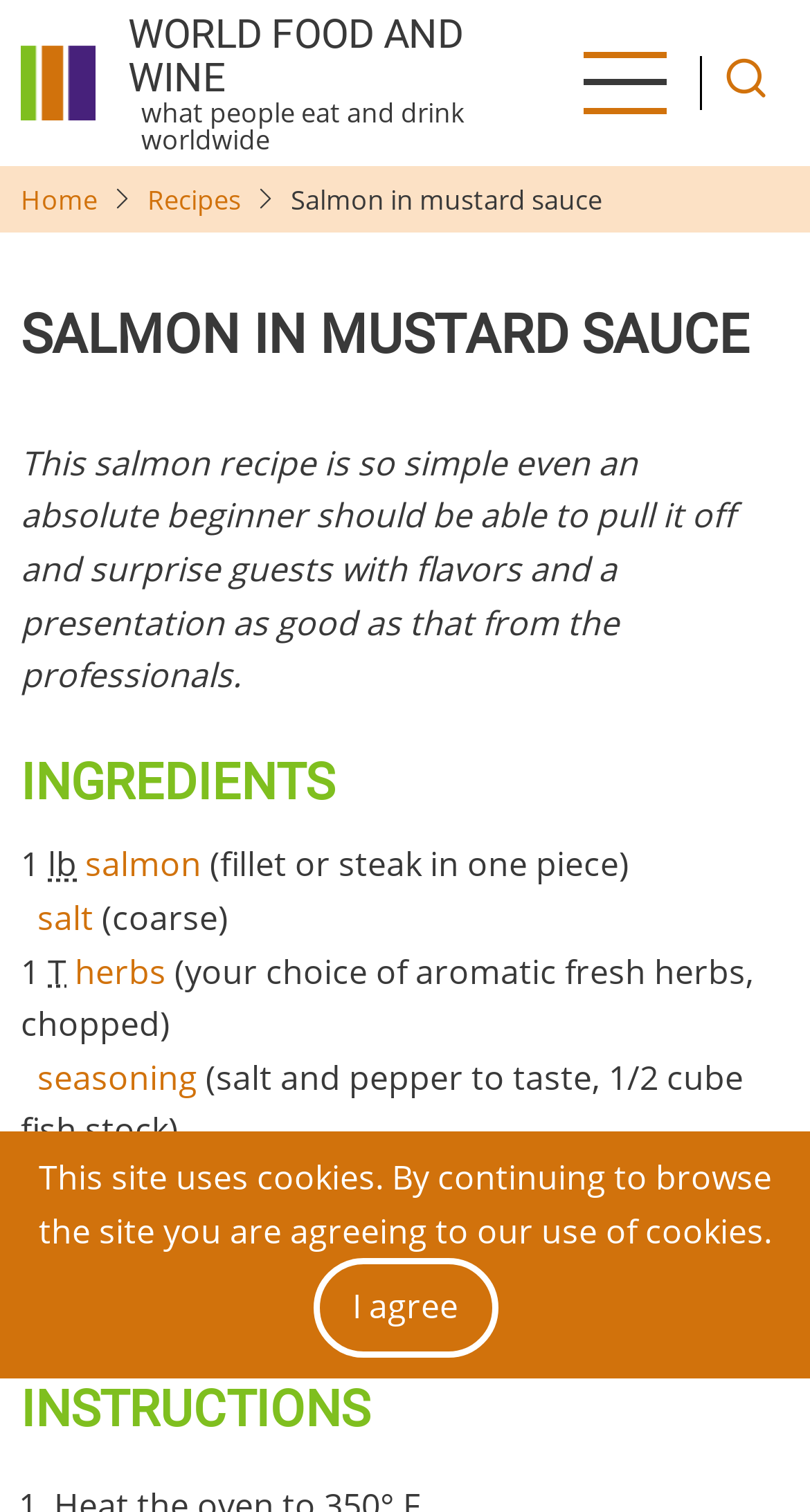Based on the image, provide a detailed response to the question:
How many steps are there in the instructions?

The webpage does not explicitly state the number of steps in the instructions. The 'INSTRUCTIONS' heading is present, but the actual steps are not numbered or counted.